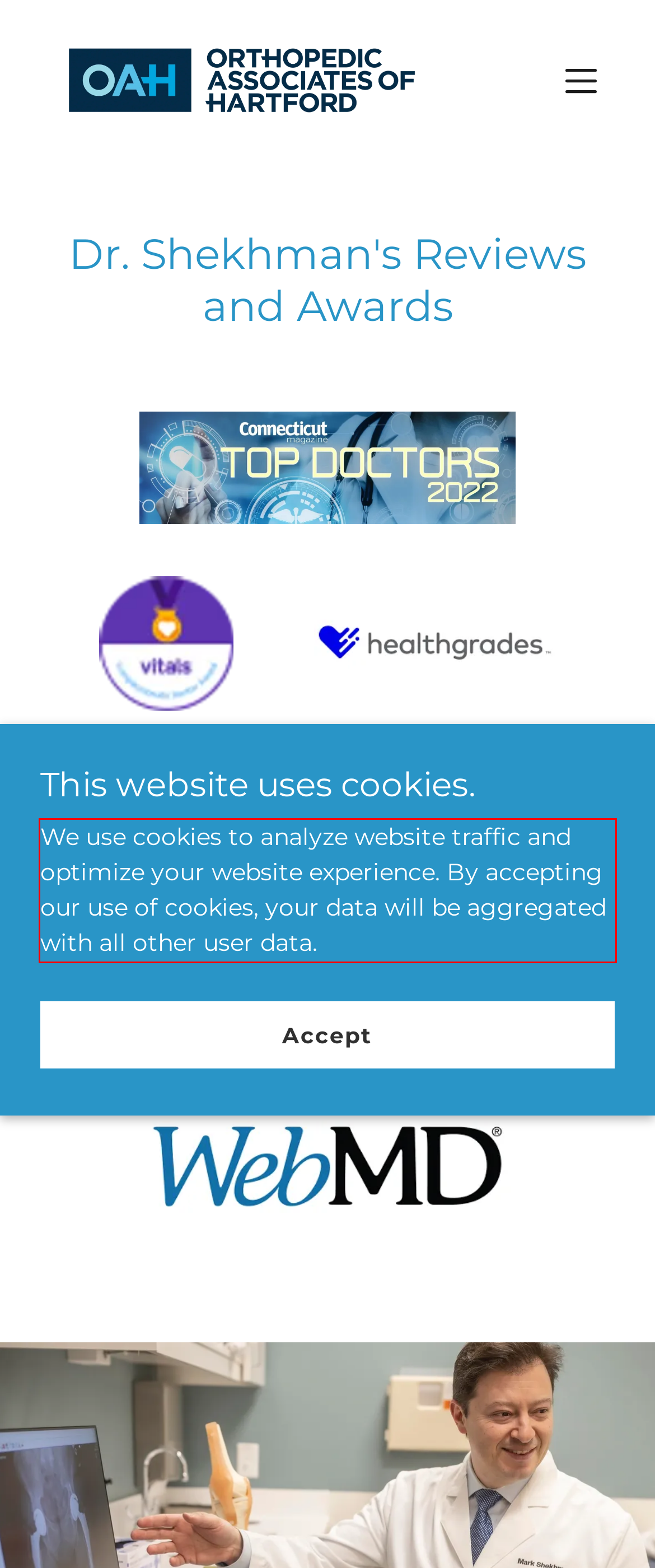Please look at the screenshot provided and find the red bounding box. Extract the text content contained within this bounding box.

We use cookies to analyze website traffic and optimize your website experience. By accepting our use of cookies, your data will be aggregated with all other user data.